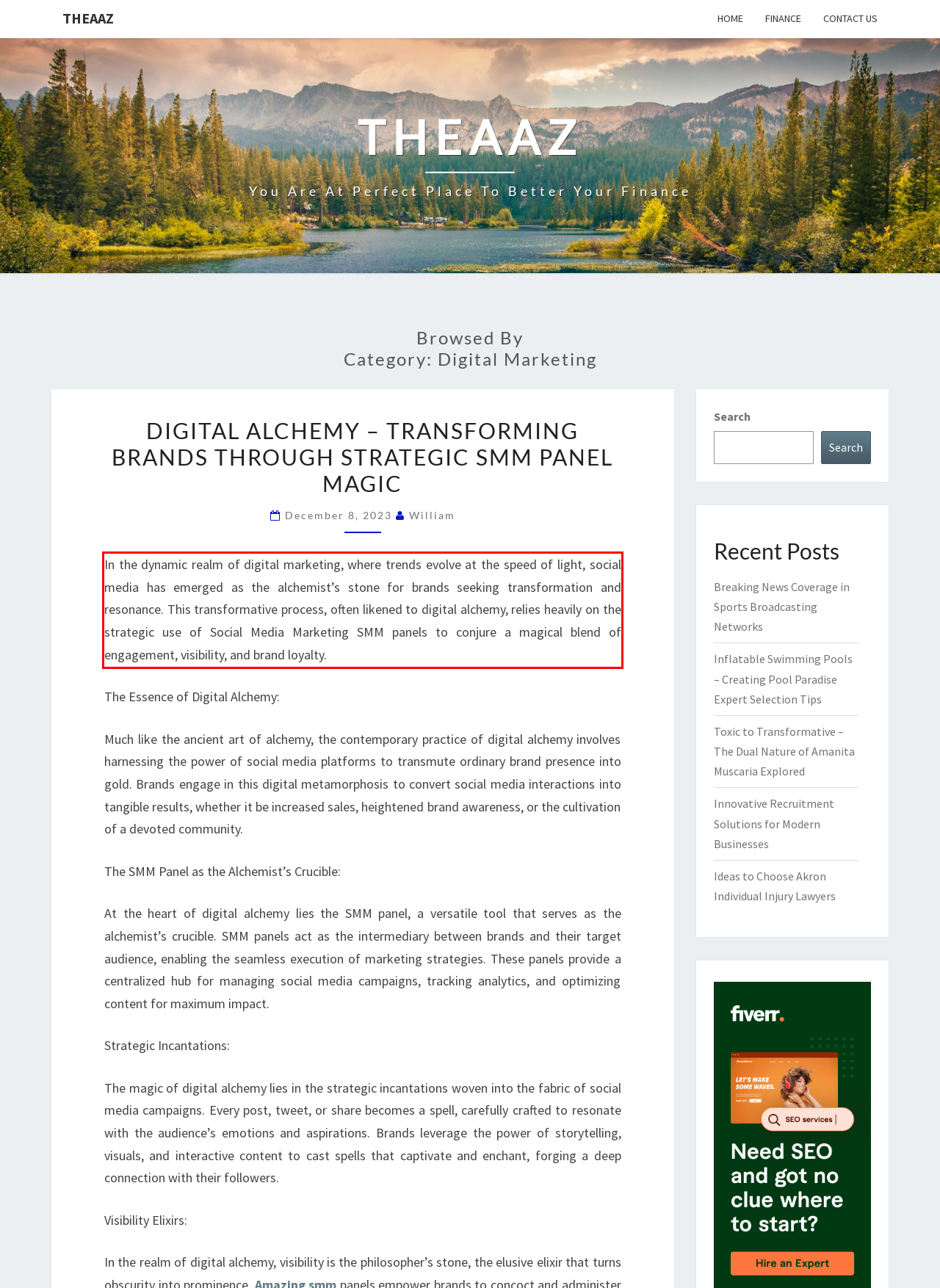You are given a screenshot with a red rectangle. Identify and extract the text within this red bounding box using OCR.

In the dynamic realm of digital marketing, where trends evolve at the speed of light, social media has emerged as the alchemist’s stone for brands seeking transformation and resonance. This transformative process, often likened to digital alchemy, relies heavily on the strategic use of Social Media Marketing SMM panels to conjure a magical blend of engagement, visibility, and brand loyalty.